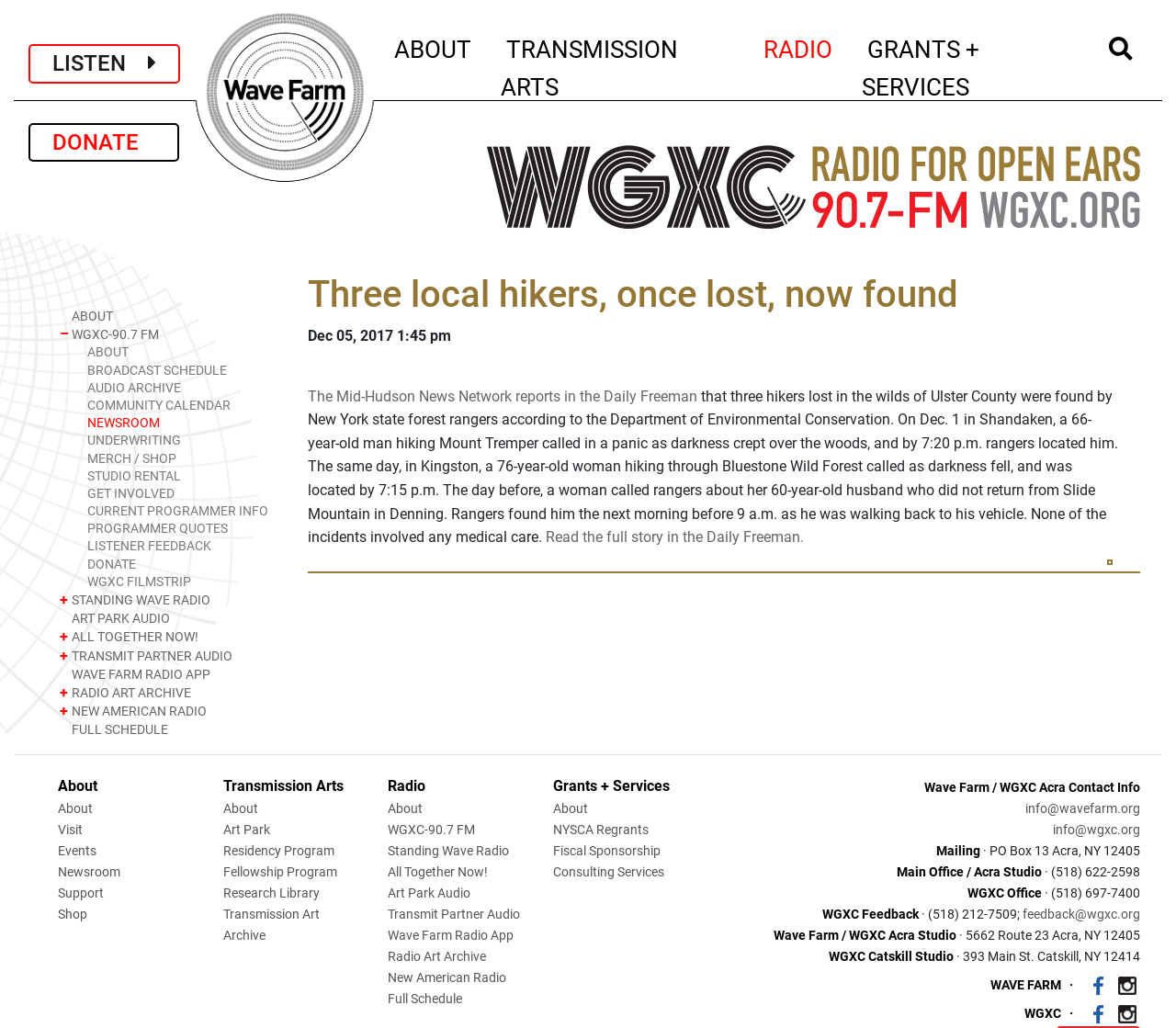Find the bounding box of the web element that fits this description: "+ – RADIO ART ARCHIVE".

[0.049, 0.665, 0.238, 0.683]